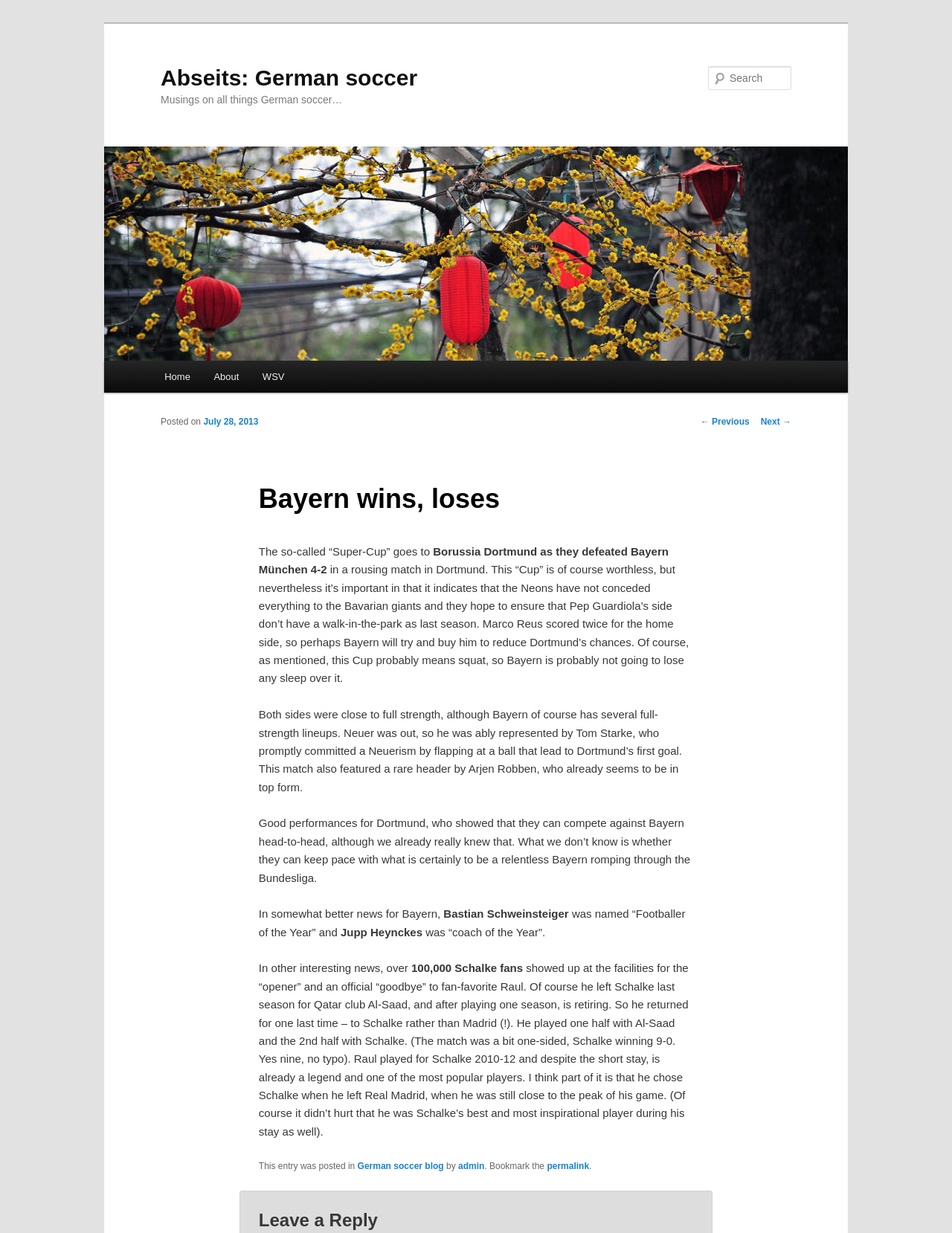Please indicate the bounding box coordinates of the element's region to be clicked to achieve the instruction: "Search for something". Provide the coordinates as four float numbers between 0 and 1, i.e., [left, top, right, bottom].

[0.744, 0.054, 0.831, 0.073]